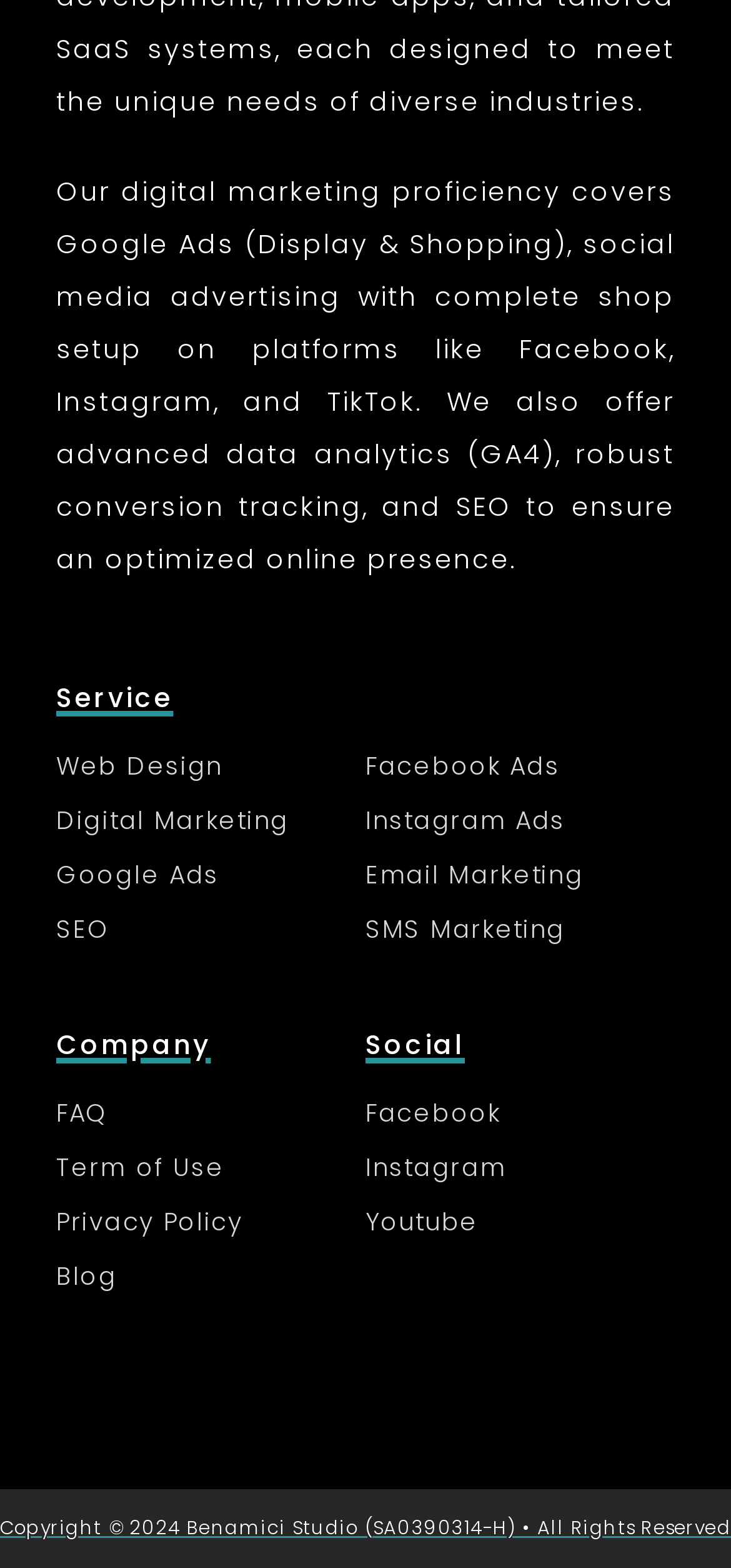Please give a concise answer to this question using a single word or phrase: 
What type of analytics does the company offer?

GA4